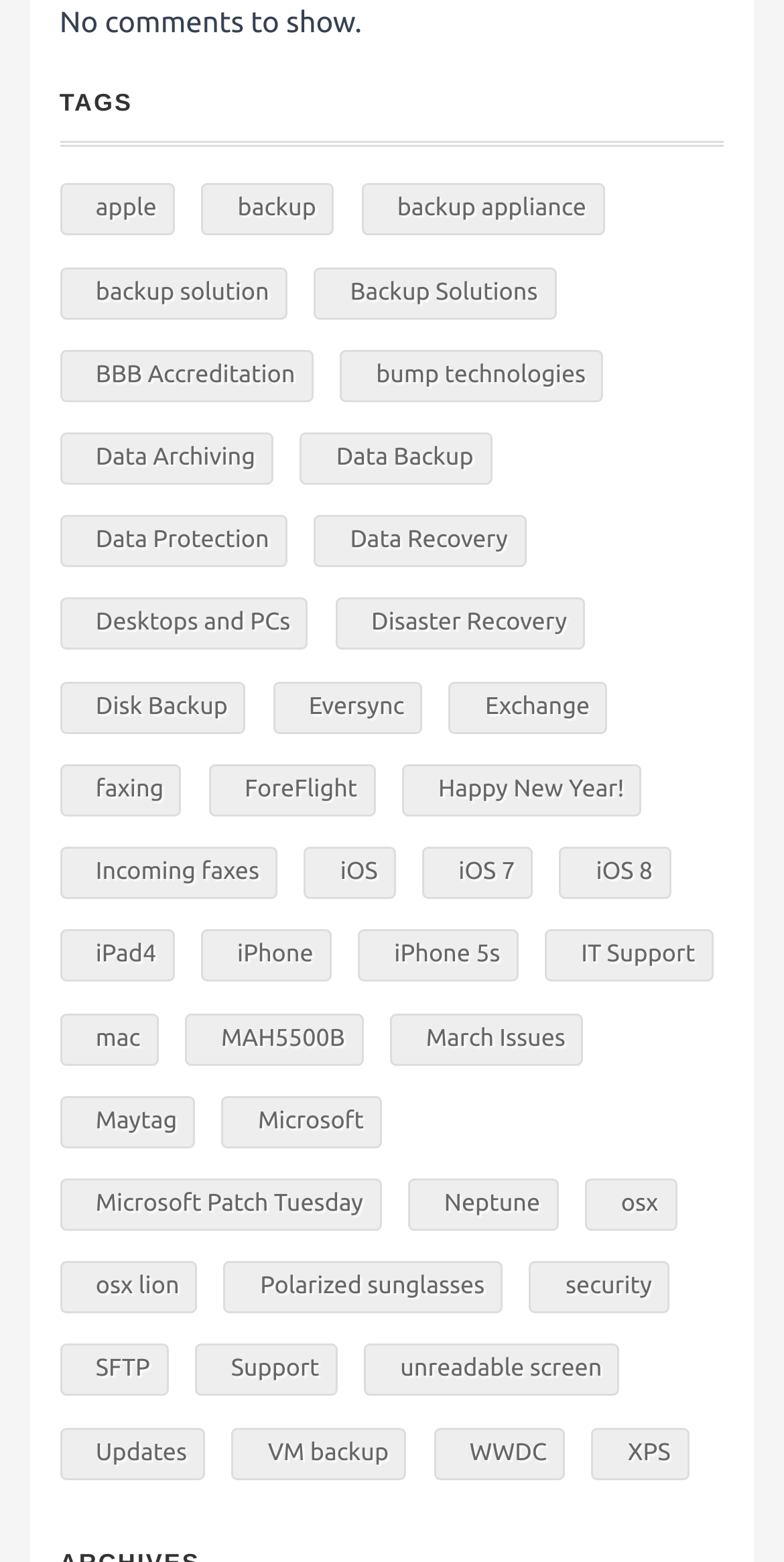Kindly determine the bounding box coordinates for the clickable area to achieve the given instruction: "Learn about 'Microsoft' products".

[0.283, 0.701, 0.487, 0.735]